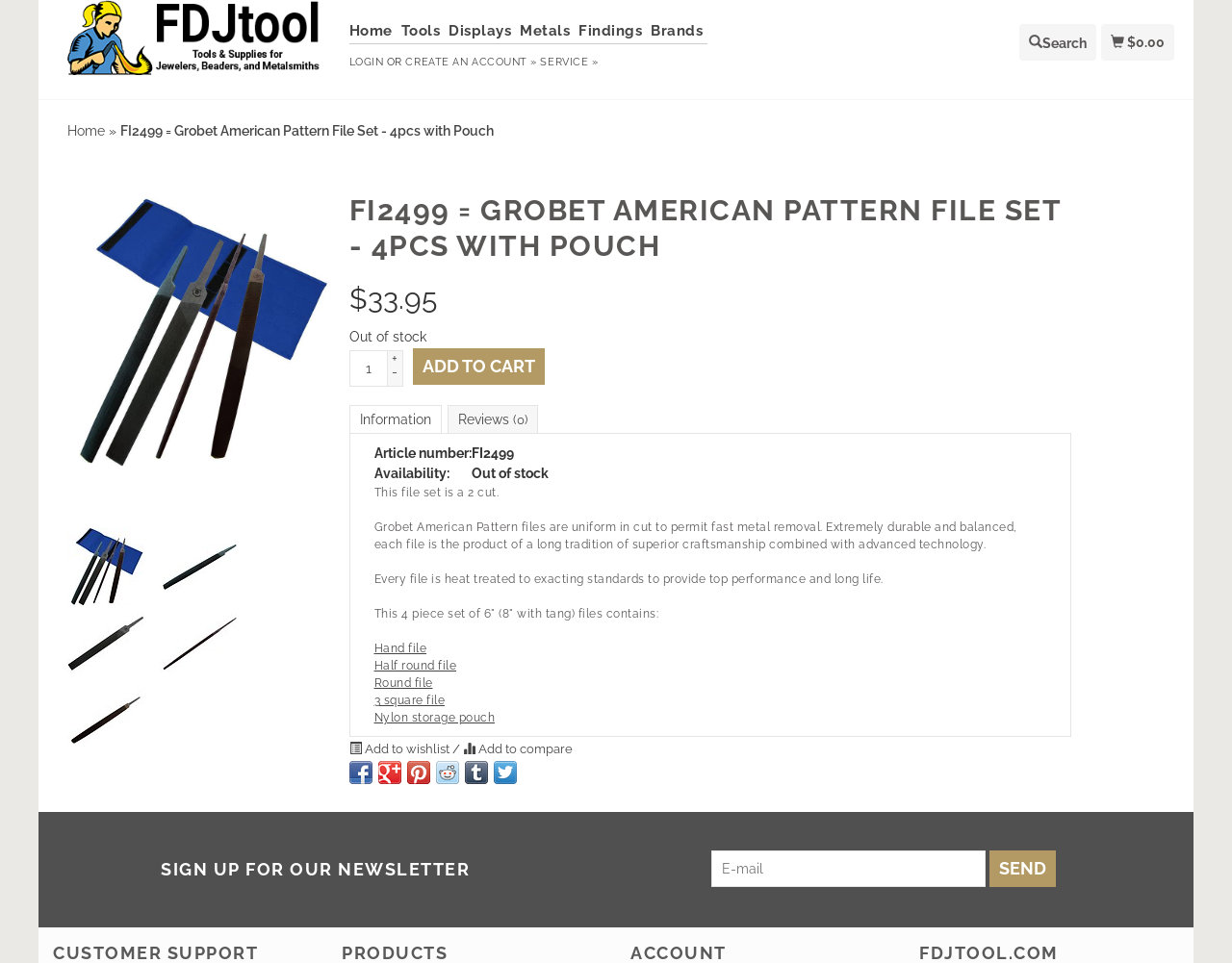Kindly provide the bounding box coordinates of the section you need to click on to fulfill the given instruction: "Click on the 'Information' link".

[0.283, 0.421, 0.358, 0.451]